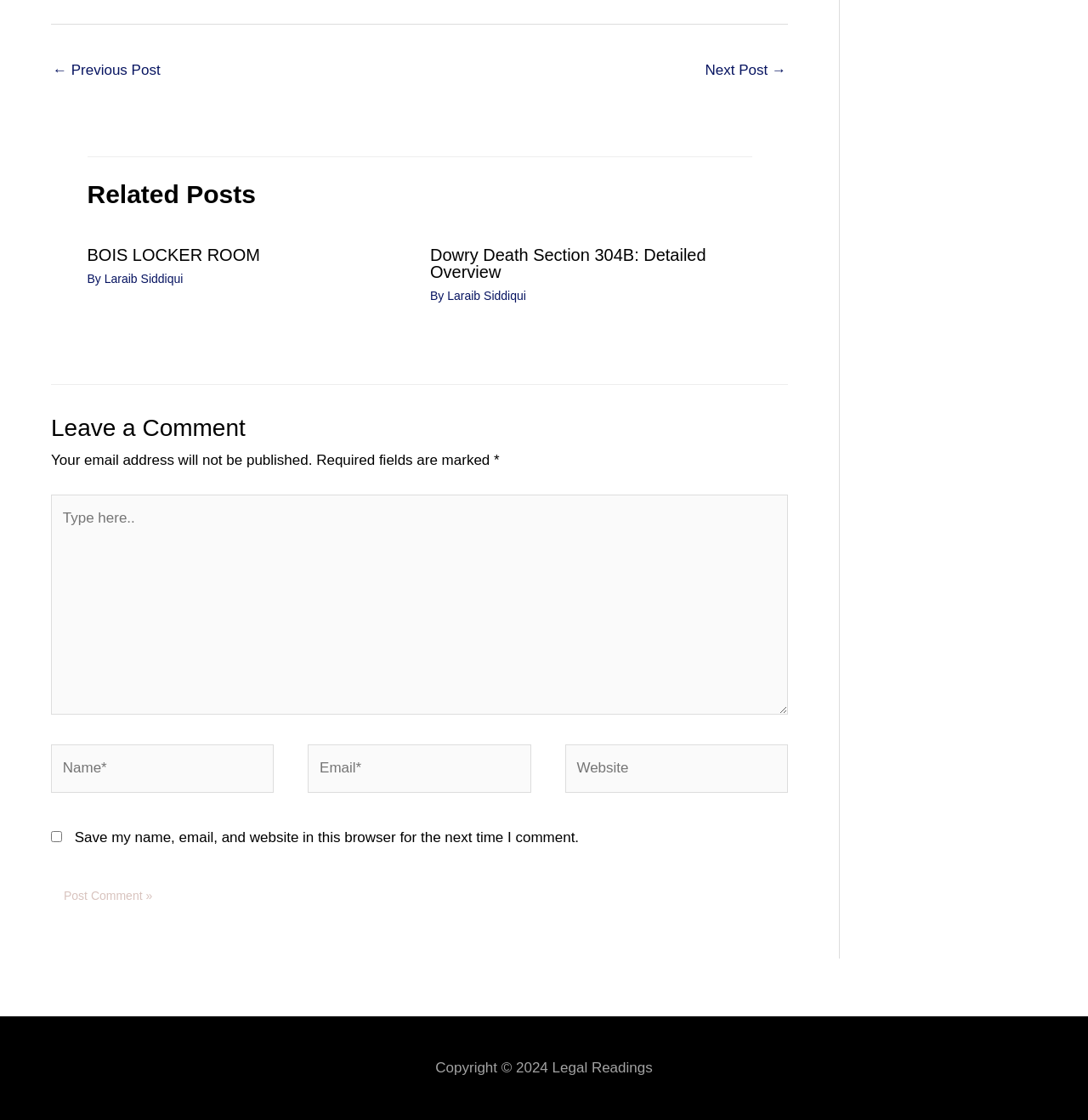Please specify the bounding box coordinates in the format (top-left x, top-left y, bottom-right x, bottom-right y), with values ranging from 0 to 1. Identify the bounding box for the UI component described as follows: BOIS LOCKER ROOM

[0.08, 0.219, 0.239, 0.236]